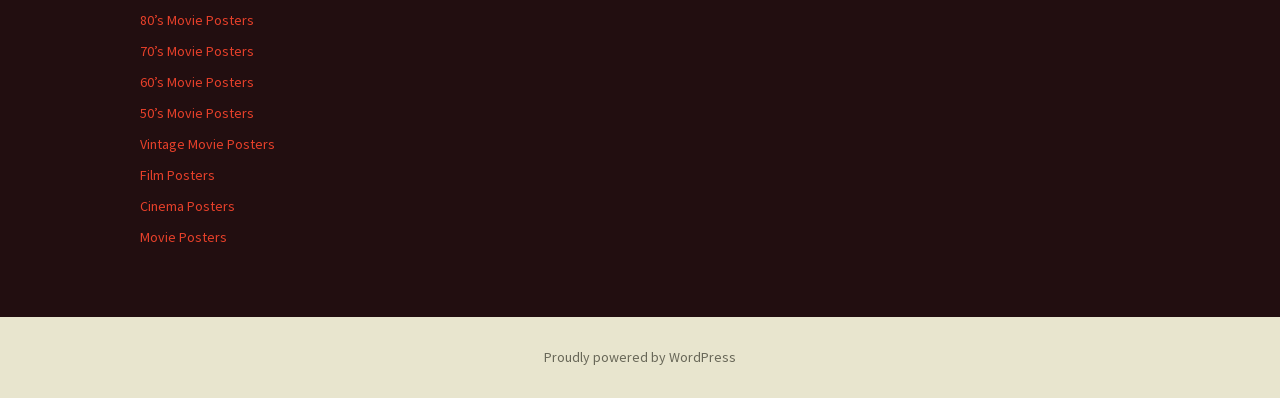Please identify the bounding box coordinates of the element on the webpage that should be clicked to follow this instruction: "explore vintage movie posters". The bounding box coordinates should be given as four float numbers between 0 and 1, formatted as [left, top, right, bottom].

[0.109, 0.339, 0.215, 0.384]